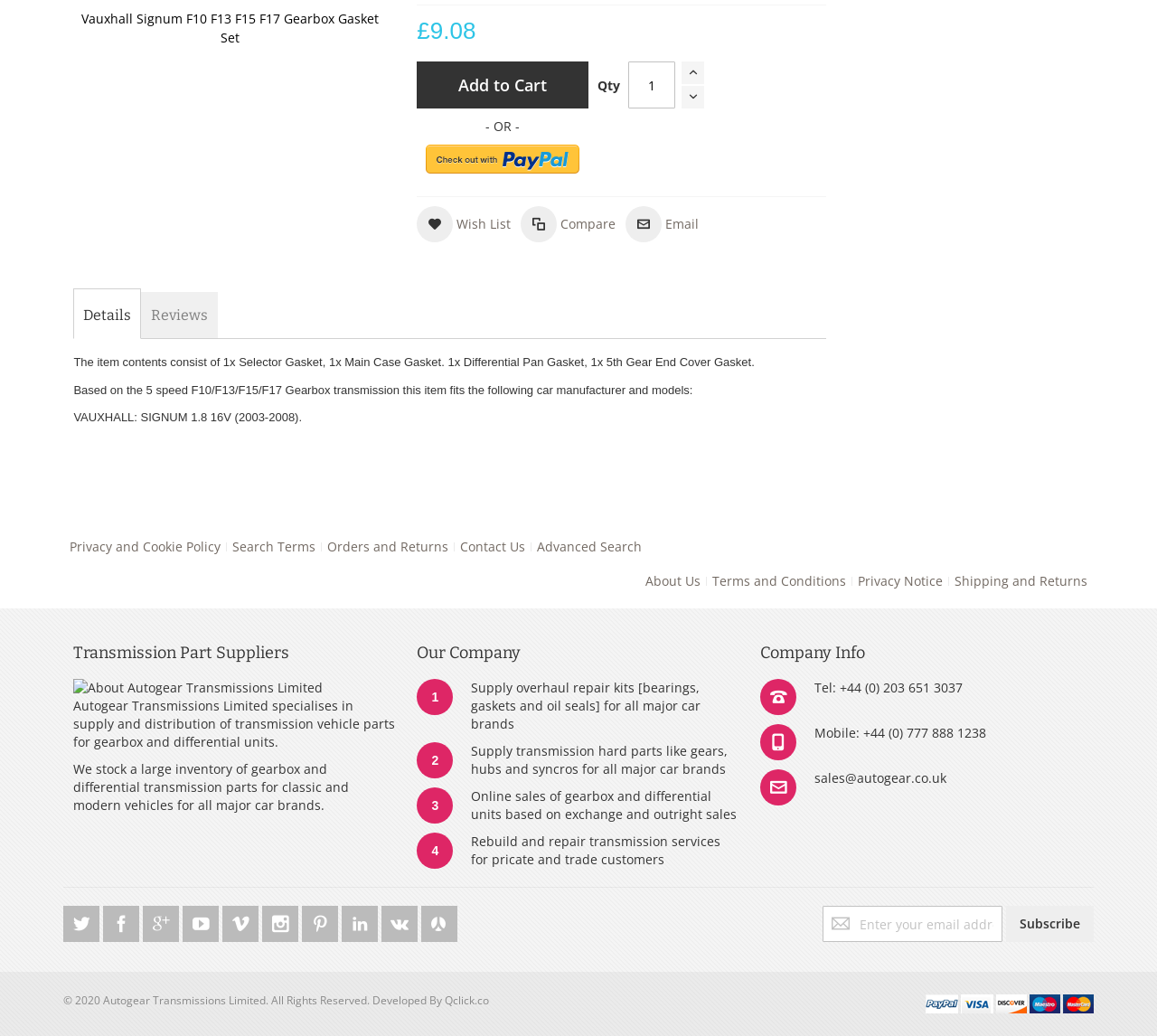Using the provided element description: "Orders and Returns", determine the bounding box coordinates of the corresponding UI element in the screenshot.

[0.277, 0.512, 0.393, 0.543]